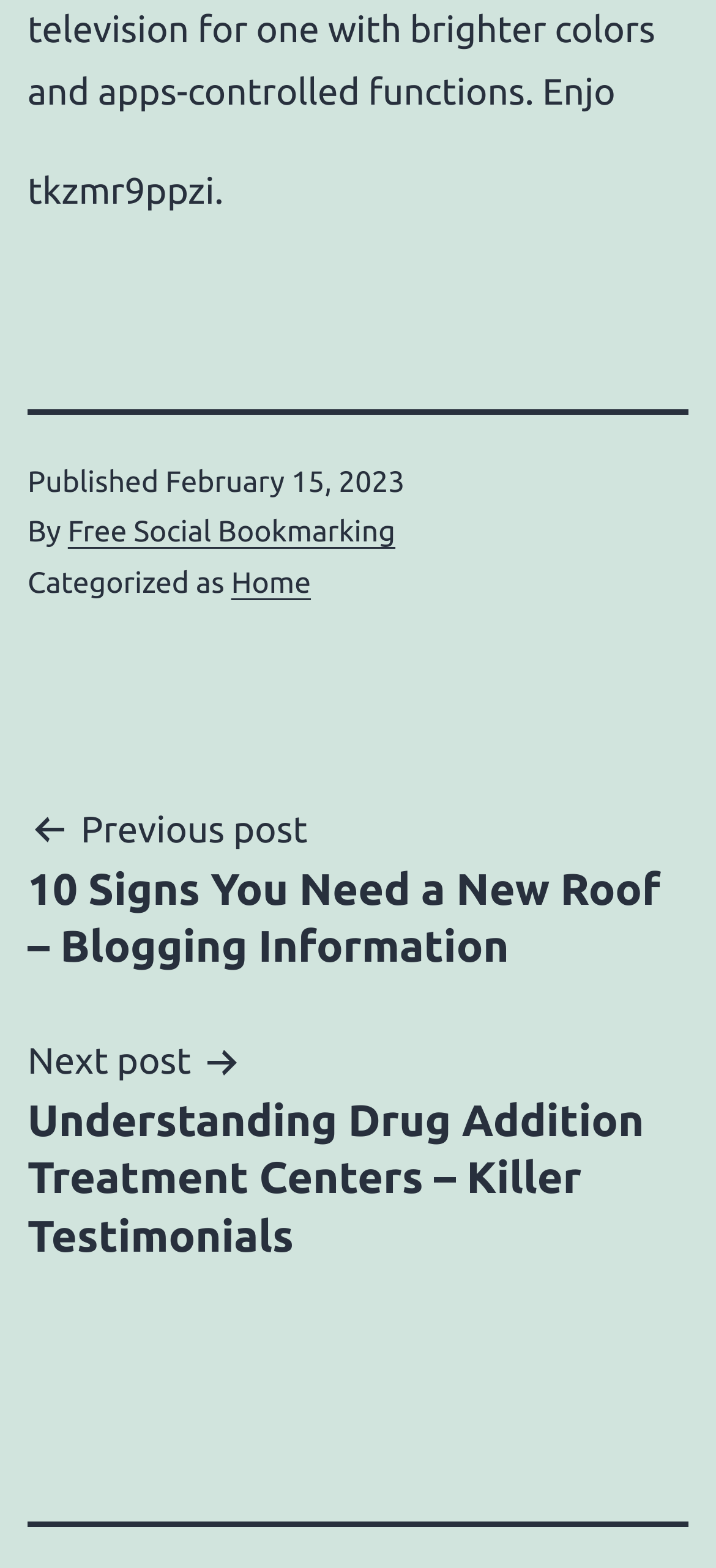What is the title of the previous post?
Refer to the image and provide a one-word or short phrase answer.

10 Signs You Need a New Roof